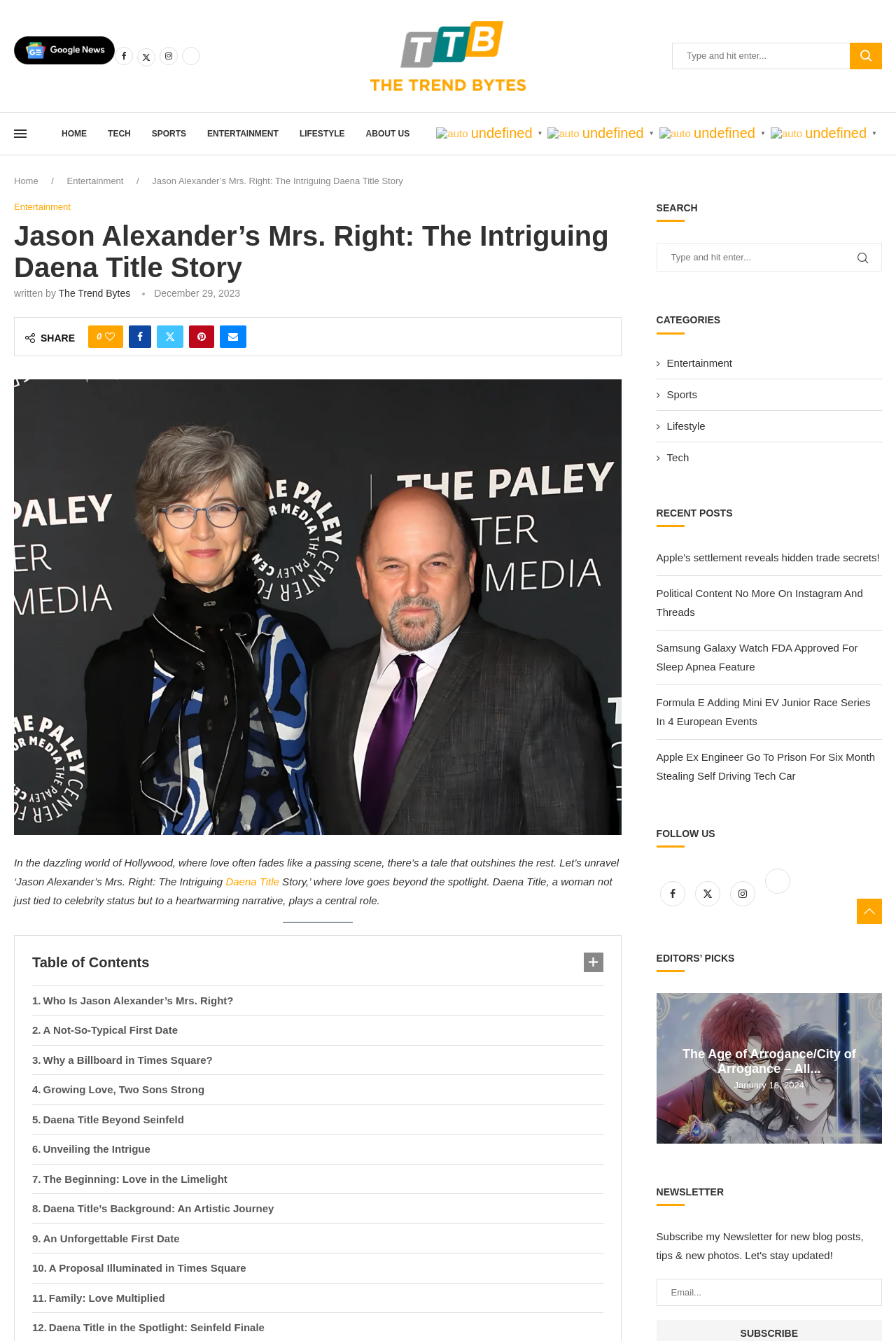Determine the bounding box coordinates for the region that must be clicked to execute the following instruction: "View recent posts".

[0.733, 0.378, 0.984, 0.393]